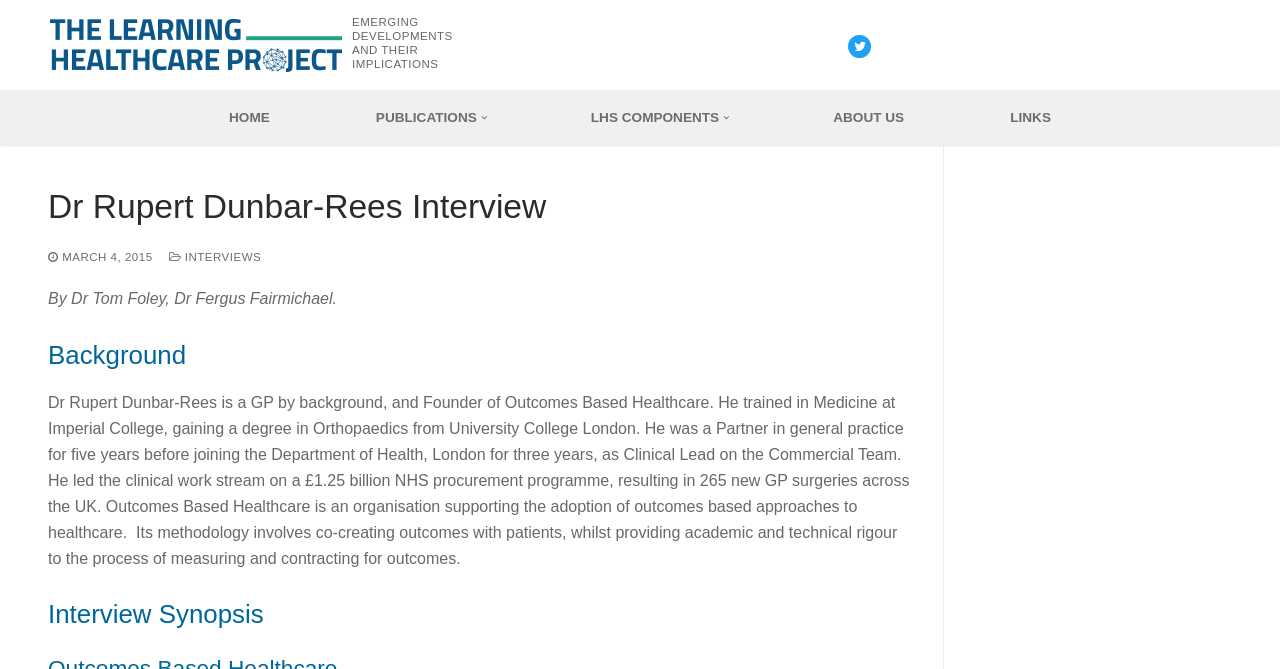Given the element description "LHS Components" in the screenshot, predict the bounding box coordinates of that UI element.

[0.451, 0.148, 0.578, 0.204]